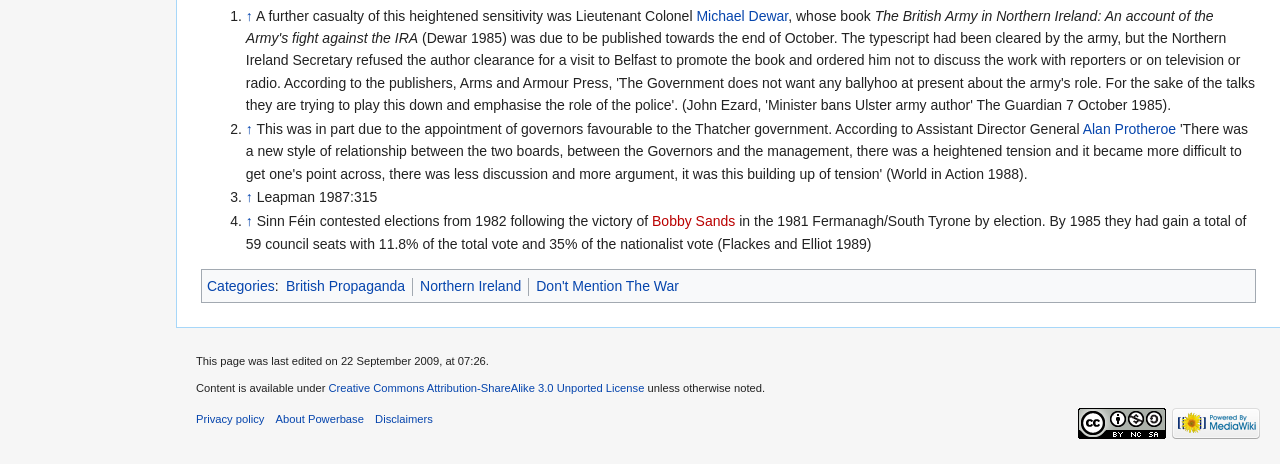Please specify the coordinates of the bounding box for the element that should be clicked to carry out this instruction: "Check the privacy policy". The coordinates must be four float numbers between 0 and 1, formatted as [left, top, right, bottom].

[0.153, 0.889, 0.207, 0.915]